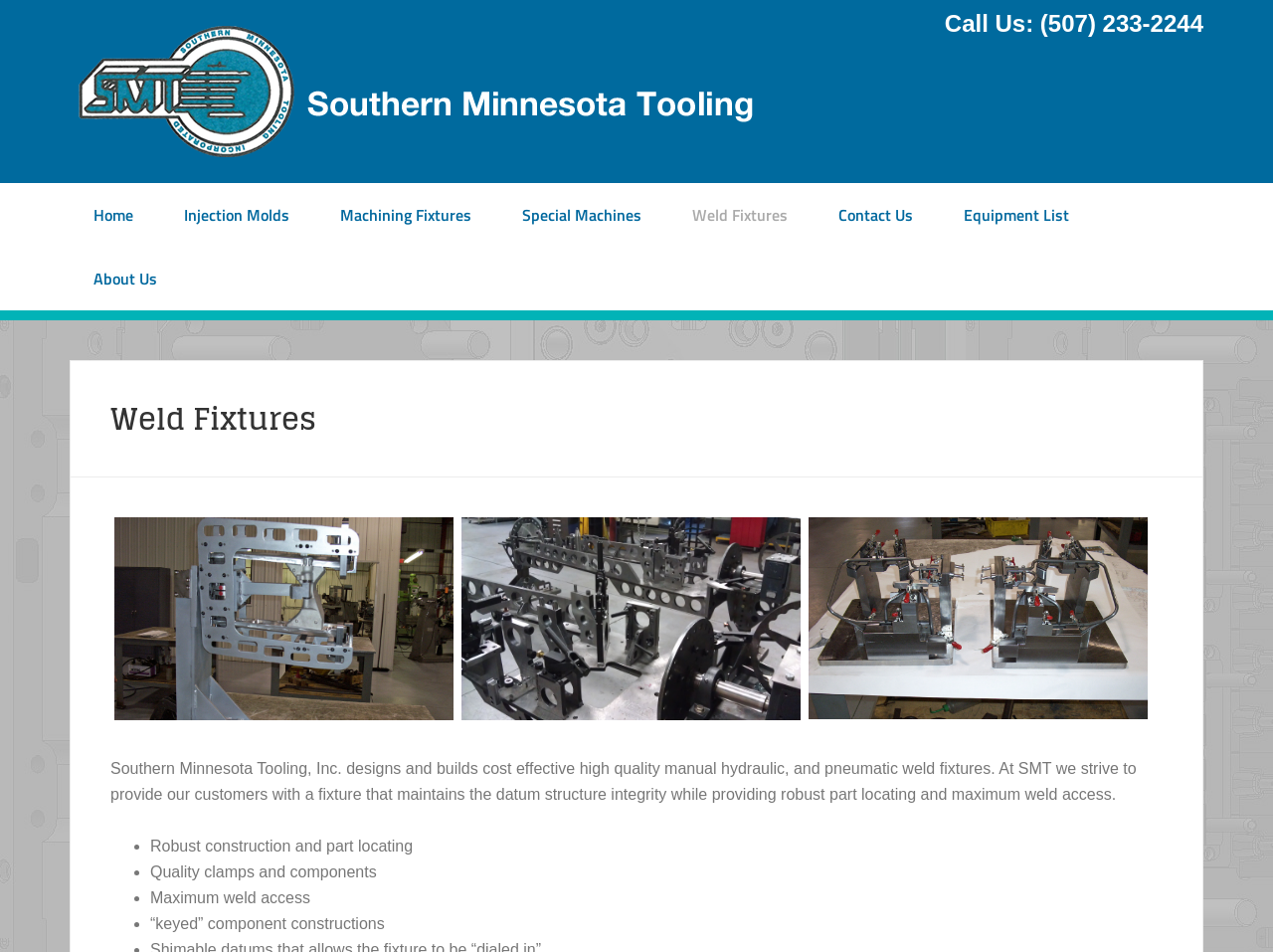Determine the bounding box coordinates of the clickable region to execute the instruction: "Browse the 'Russian History Resources - Kievan-Appanage' page". The coordinates should be four float numbers between 0 and 1, denoted as [left, top, right, bottom].

None